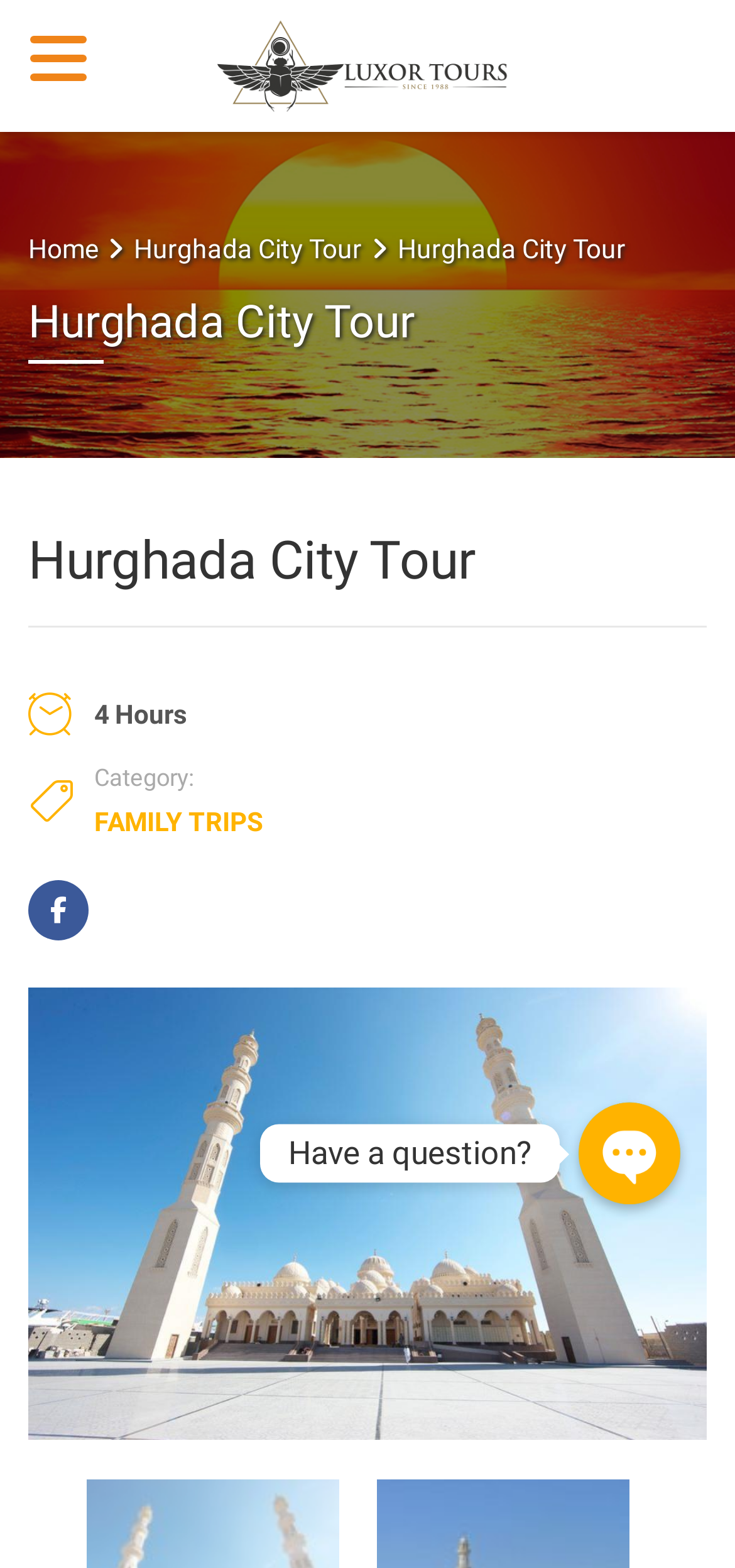Provide the bounding box coordinates of the UI element that matches the description: "alt="Hurghada" title="Hurghada city tour (5)"".

[0.038, 0.63, 0.962, 0.919]